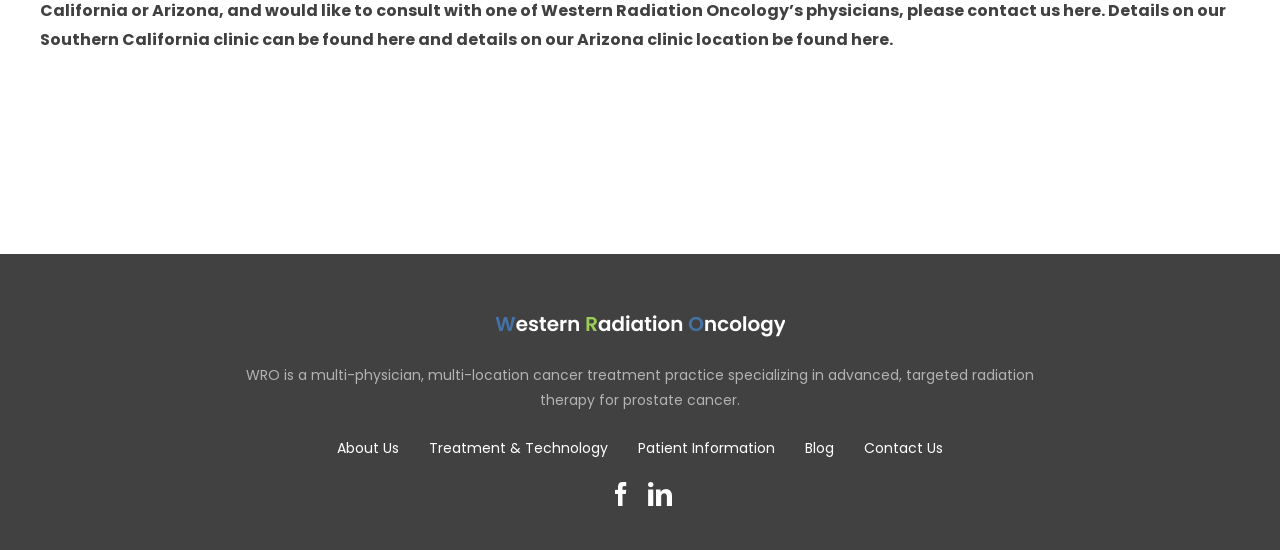Provide the bounding box coordinates for the UI element described in this sentence: "here". The coordinates should be four float values between 0 and 1, i.e., [left, top, right, bottom].

[0.665, 0.05, 0.695, 0.092]